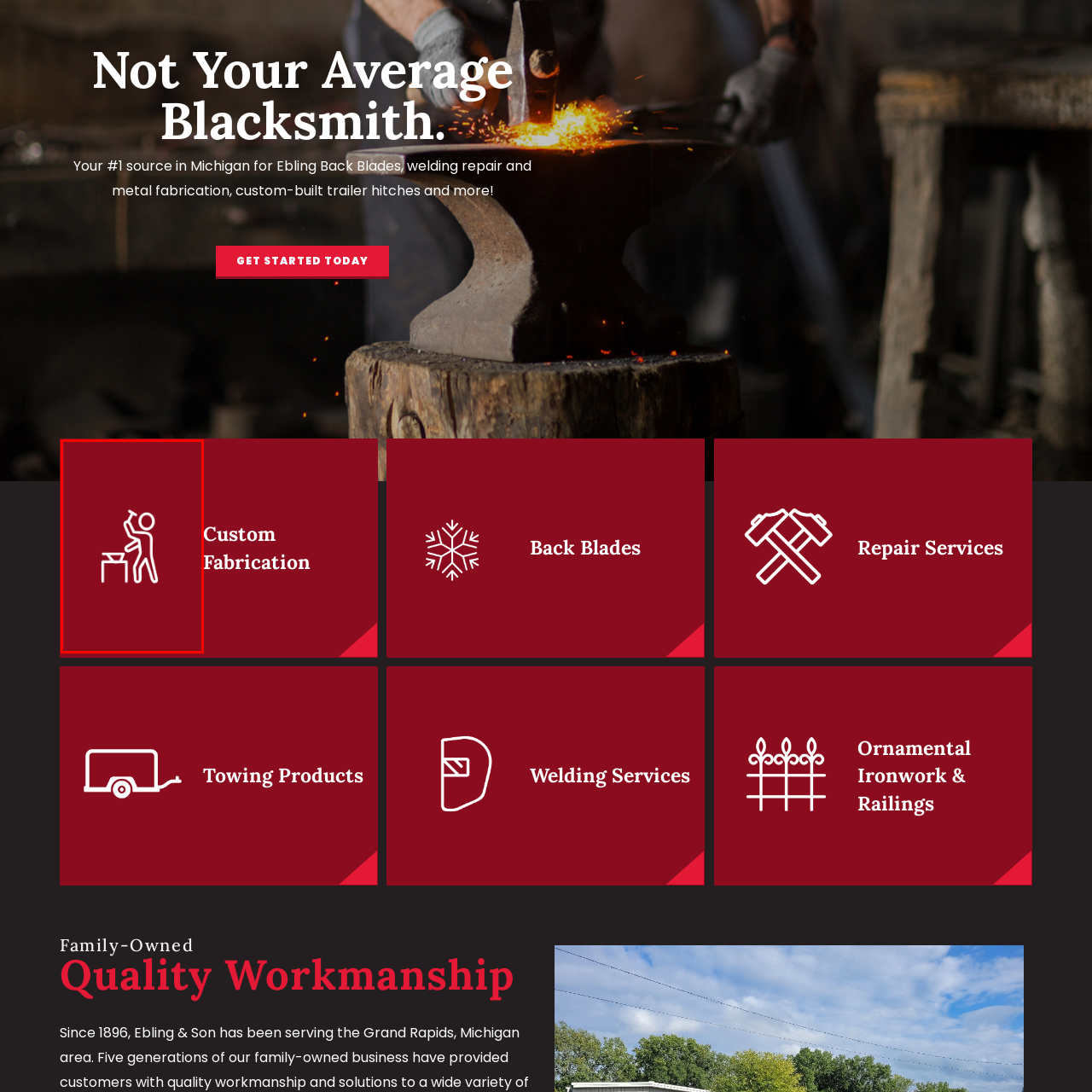What type of business is depicted?
Inspect the image area bounded by the red box and answer the question with a single word or a short phrase.

family-owned